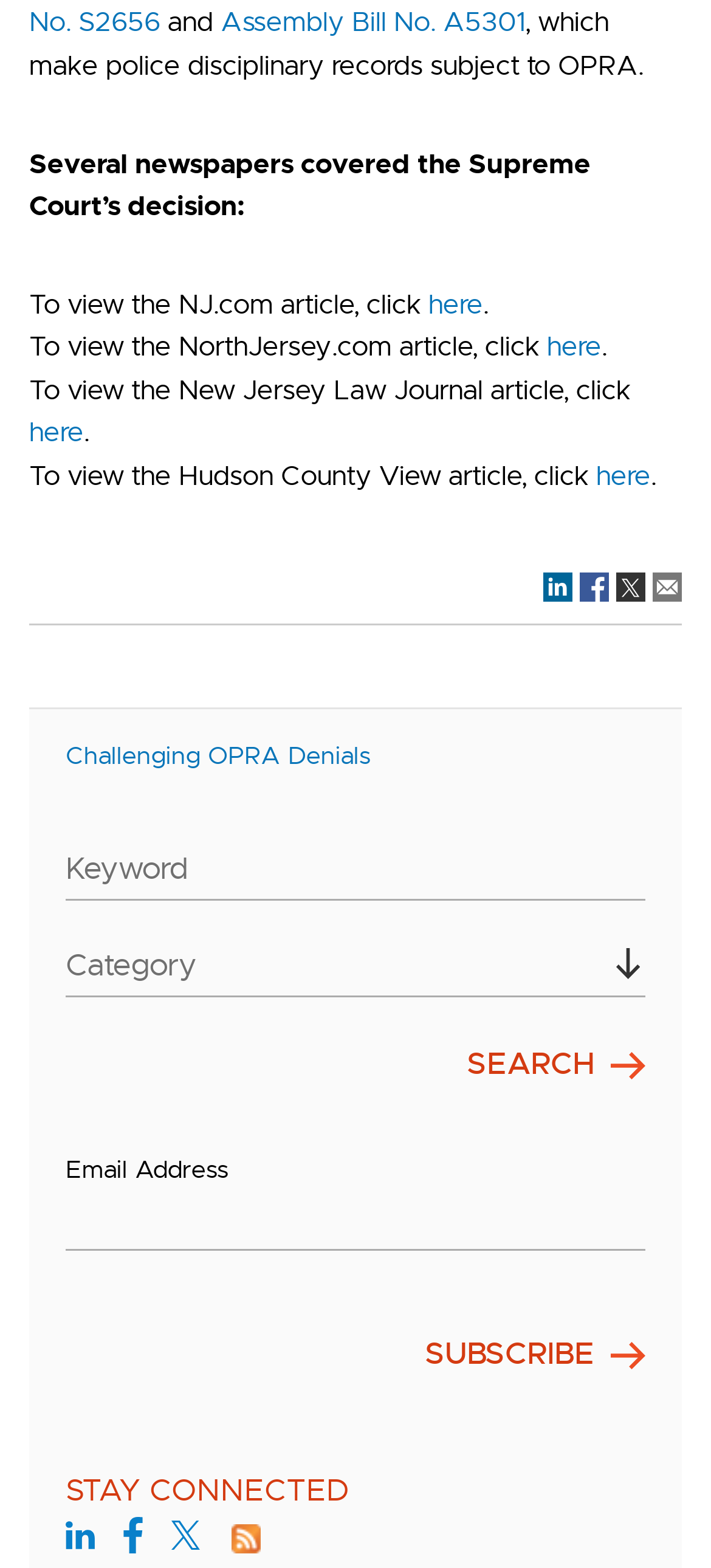Using the element description: "Challenging OPRA Denials", determine the bounding box coordinates. The coordinates should be in the format [left, top, right, bottom], with values between 0 and 1.

[0.092, 0.472, 0.523, 0.492]